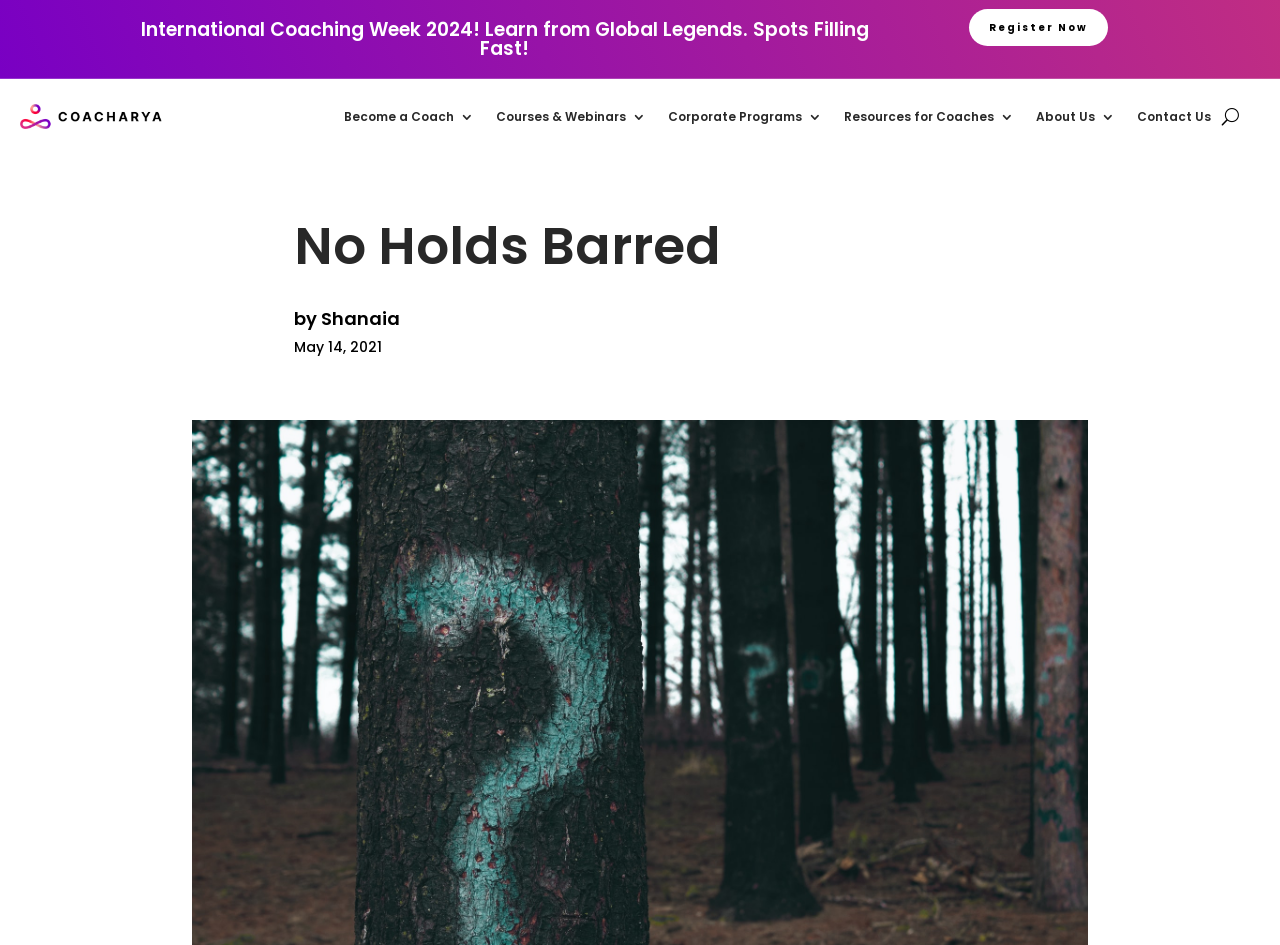Given the element description: "Courses & Webinars", predict the bounding box coordinates of the UI element it refers to, using four float numbers between 0 and 1, i.e., [left, top, right, bottom].

[0.388, 0.083, 0.505, 0.164]